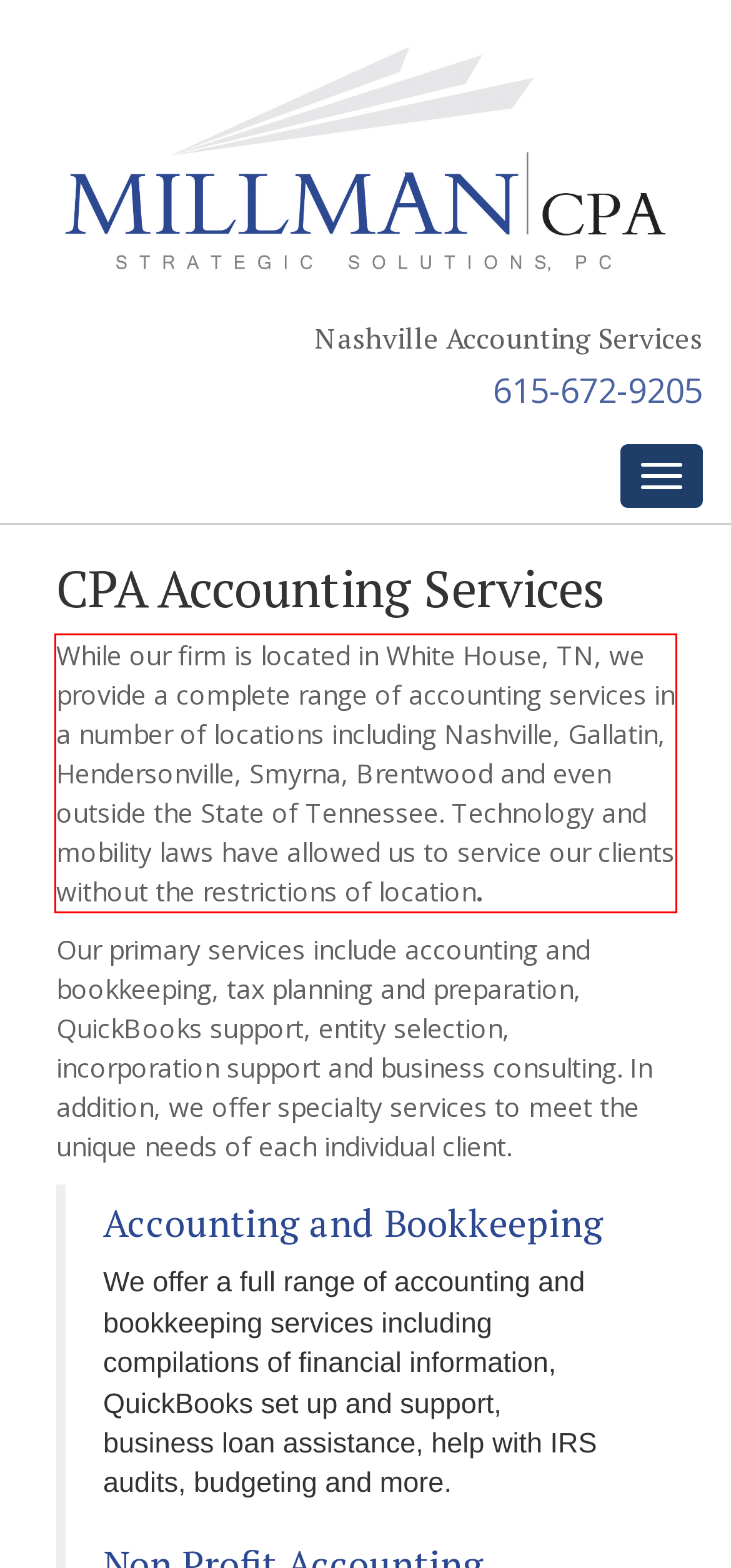Please look at the screenshot provided and find the red bounding box. Extract the text content contained within this bounding box.

While our firm is located in White House, TN, we provide a complete range of accounting services in a number of locations including Nashville, Gallatin, Hendersonville, Smyrna, Brentwood and even outside the State of Tennessee. Technology and mobility laws have allowed us to service our clients without the restrictions of location.